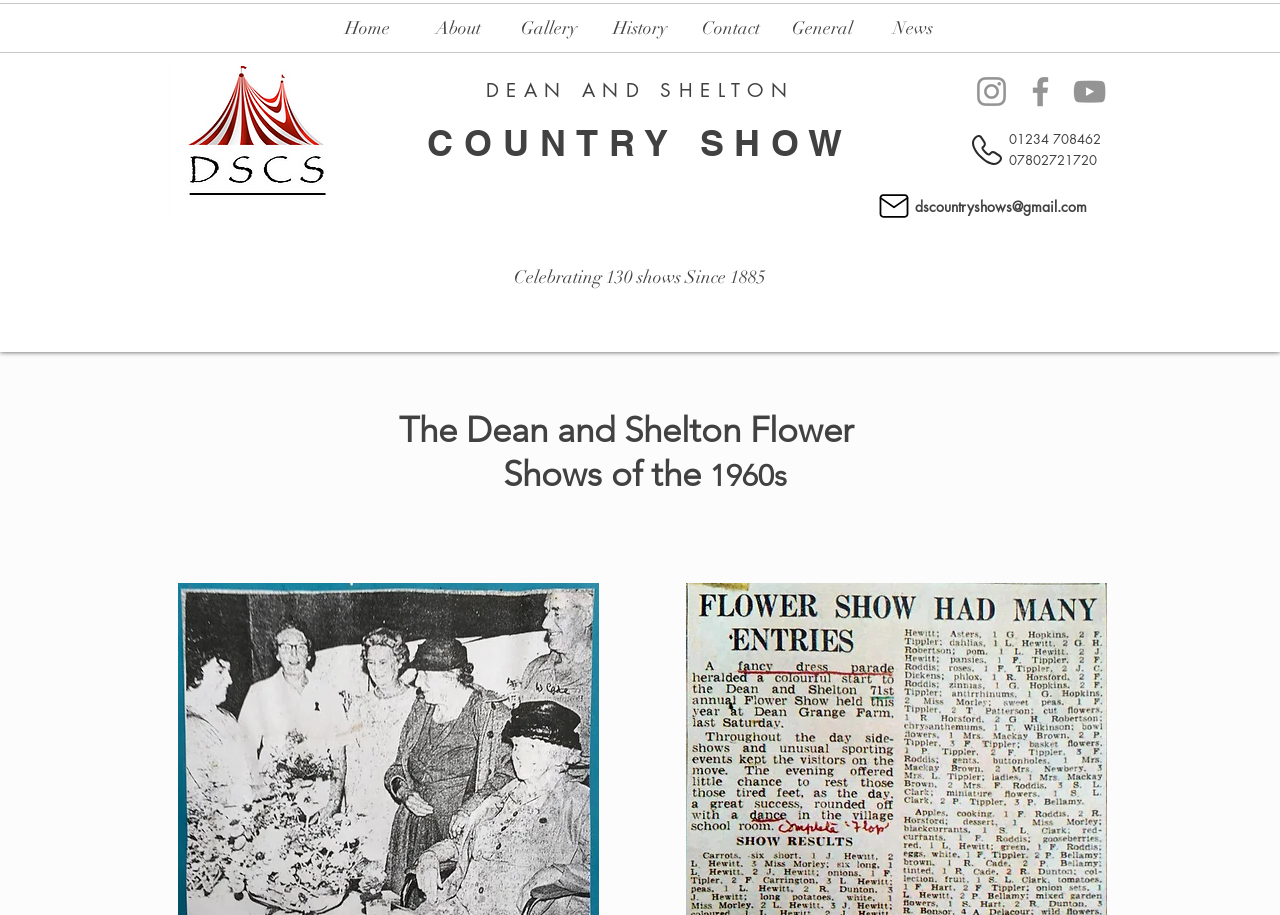Locate the bounding box coordinates of the area that needs to be clicked to fulfill the following instruction: "Open the Country Show page". The coordinates should be in the format of four float numbers between 0 and 1, namely [left, top, right, bottom].

[0.334, 0.132, 0.666, 0.179]